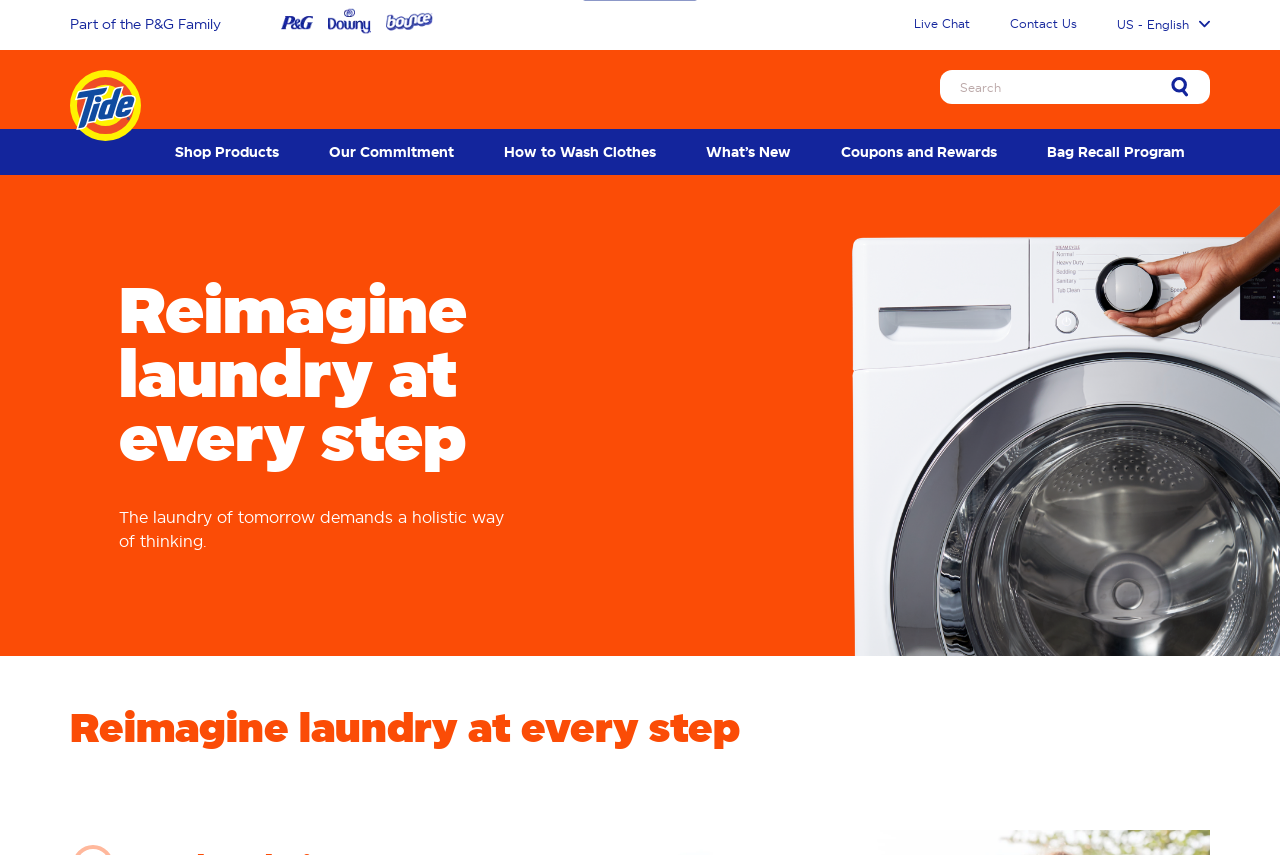What is the topic of the main heading?
Based on the image, answer the question in a detailed manner.

I determined the topic of the main heading by looking at the text content of the heading element, which is 'Reimagine laundry at every step'. This suggests that the main topic of the webpage is reimagining the laundry process.